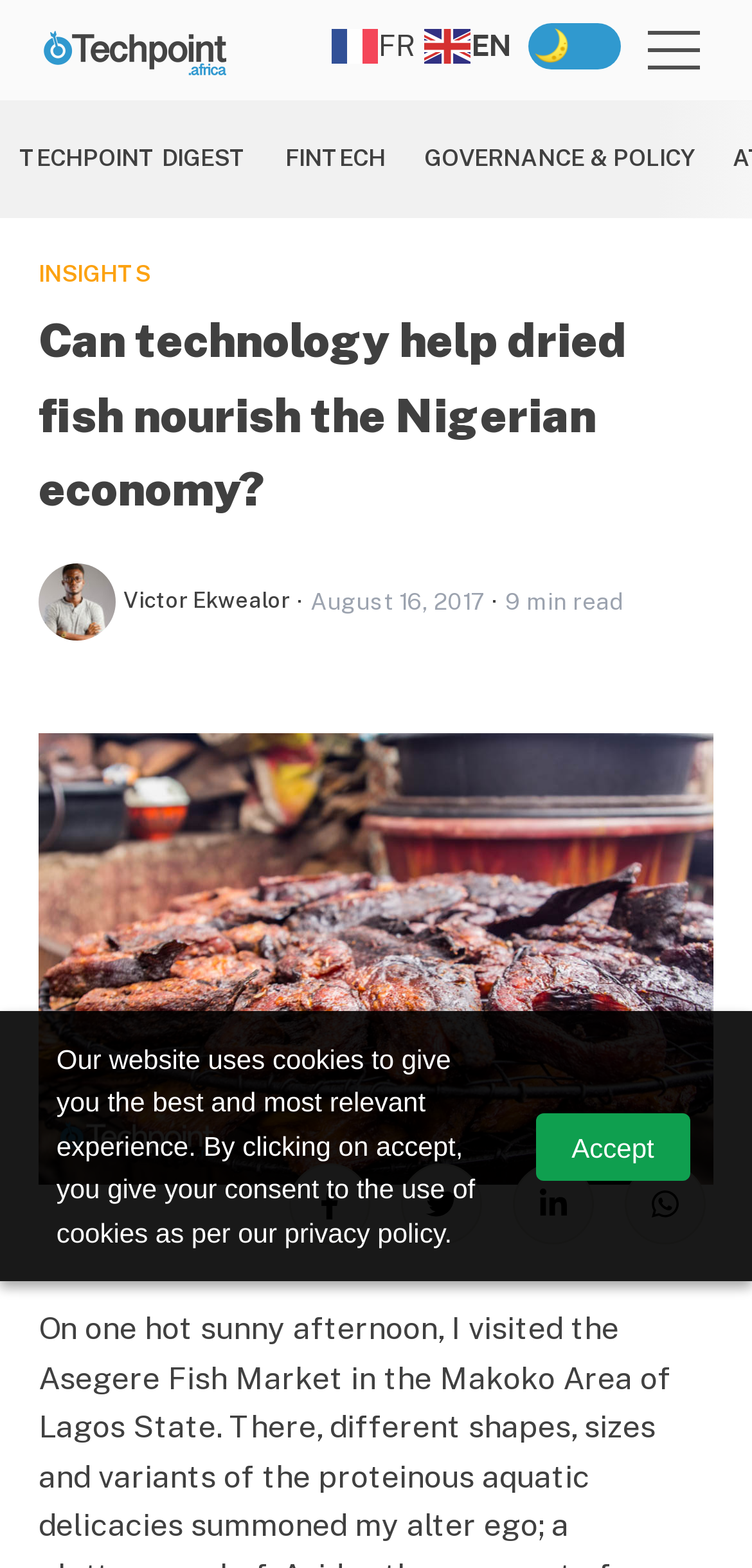Determine the bounding box coordinates for the area that needs to be clicked to fulfill this task: "Check the publication date". The coordinates must be given as four float numbers between 0 and 1, i.e., [left, top, right, bottom].

[0.413, 0.375, 0.644, 0.392]